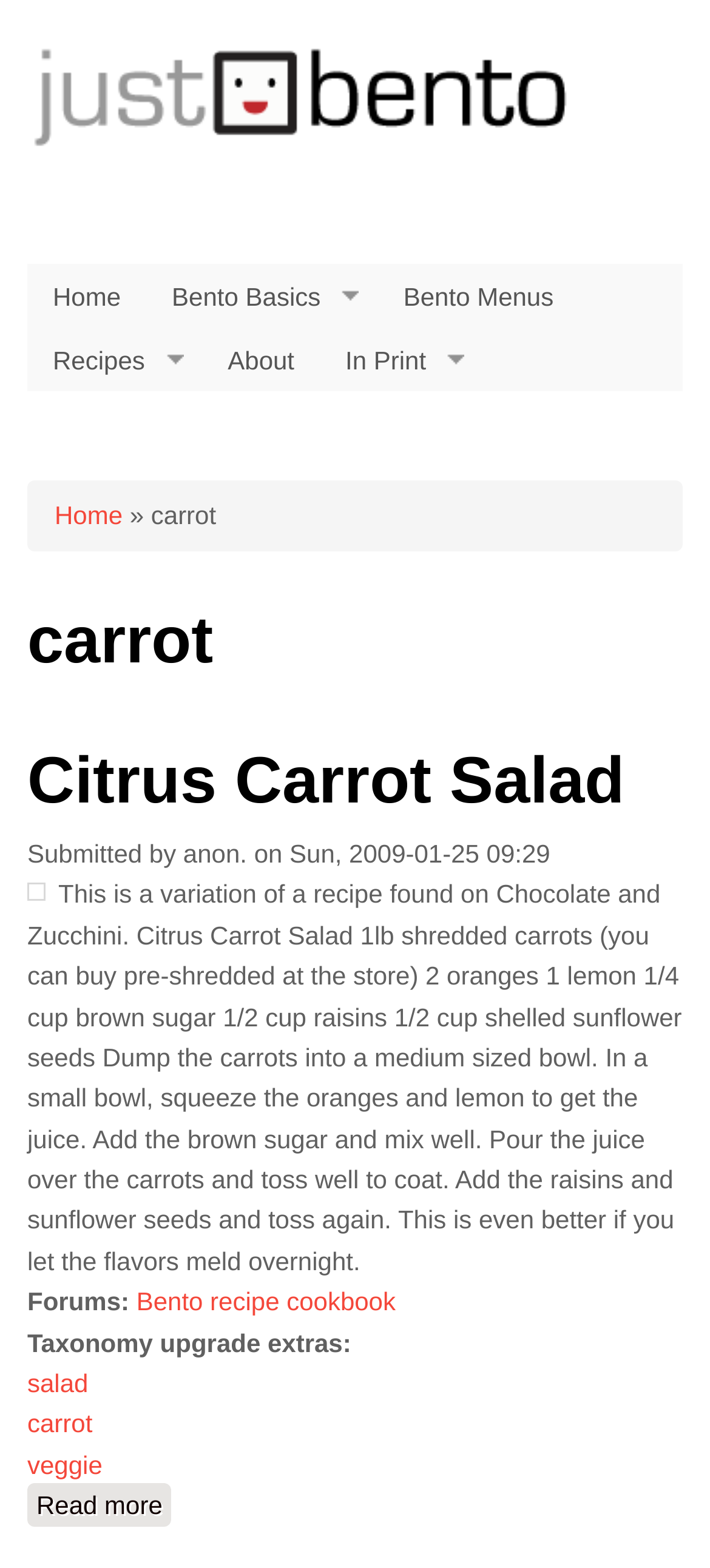Please analyze the image and give a detailed answer to the question:
How many oranges are used in the recipe?

I found the answer by reading the recipe instructions, which state '2 oranges' as one of the ingredients. This information is located in the middle of the page, in the paragraph that describes the recipe.